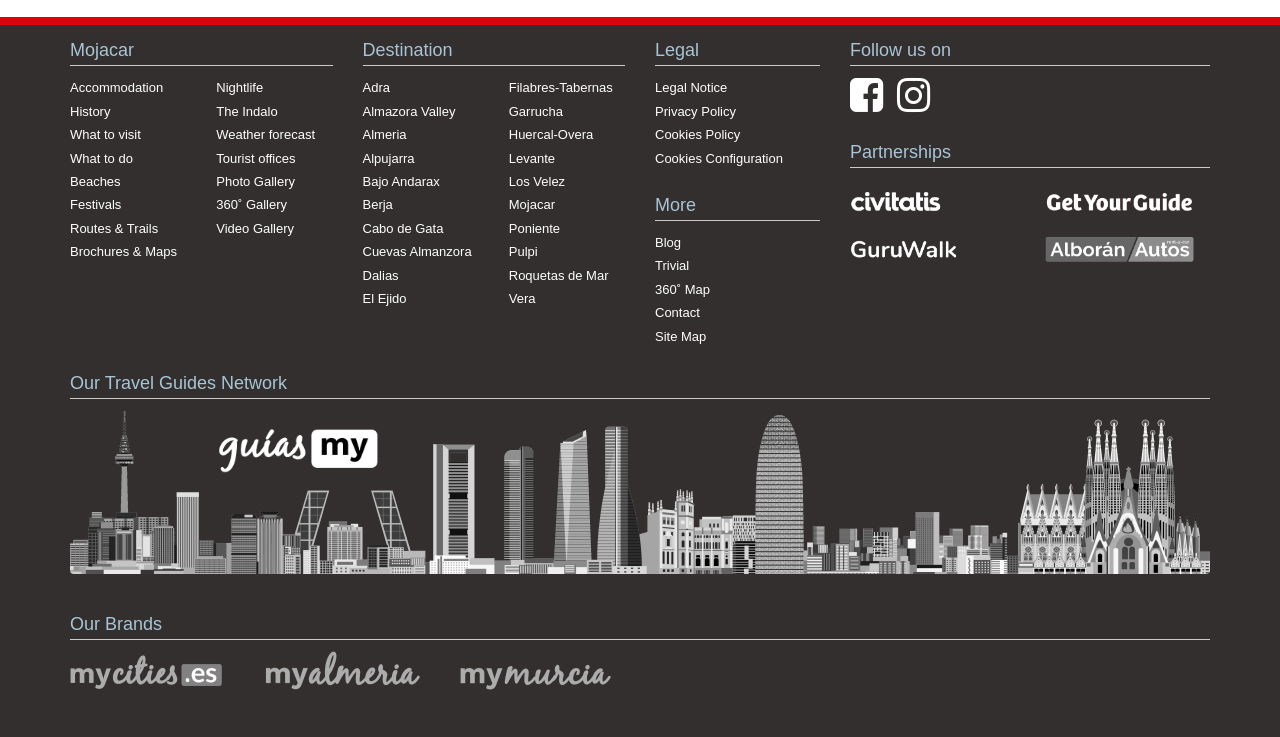Determine the bounding box for the UI element as described: "Los Velez". The coordinates should be represented as four float numbers between 0 and 1, formatted as [left, top, right, bottom].

[0.397, 0.231, 0.488, 0.262]